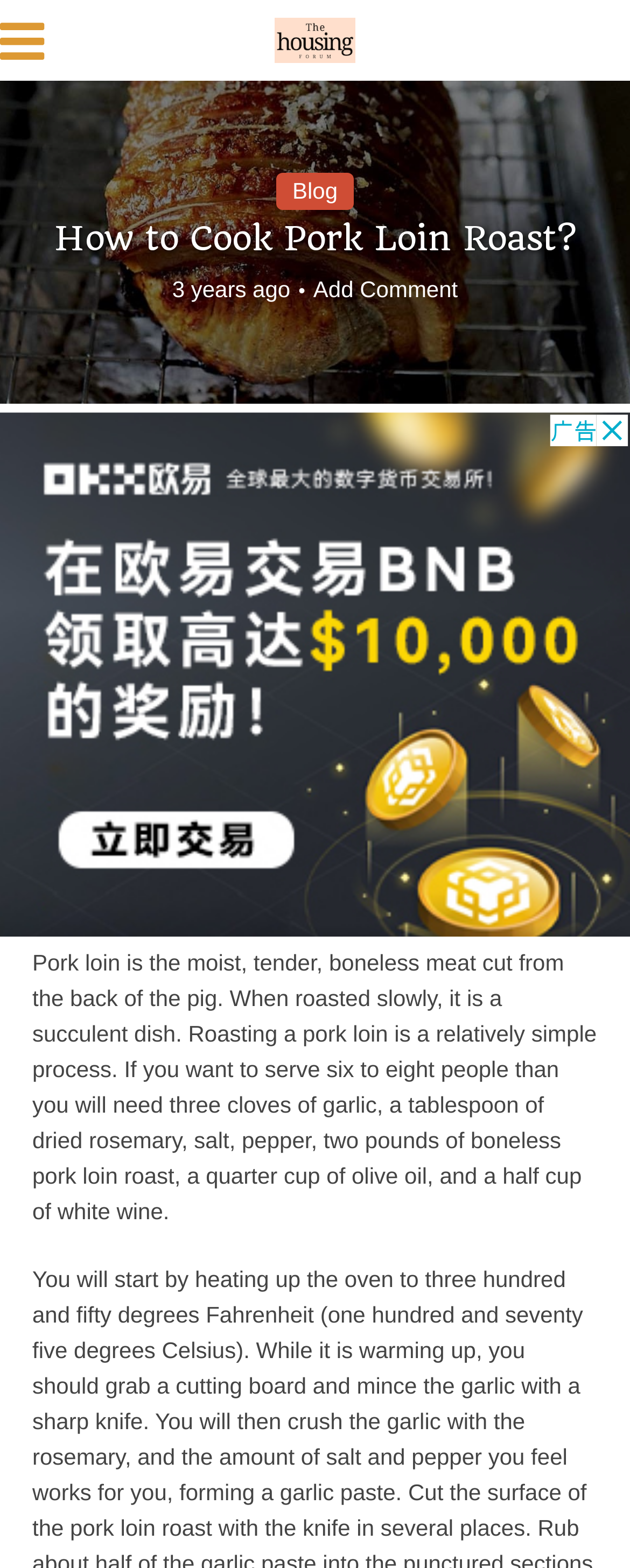Determine the bounding box coordinates for the UI element described. Format the coordinates as (top-left x, top-left y, bottom-right x, bottom-right y) and ensure all values are between 0 and 1. Element description: Add Comment

[0.497, 0.175, 0.727, 0.194]